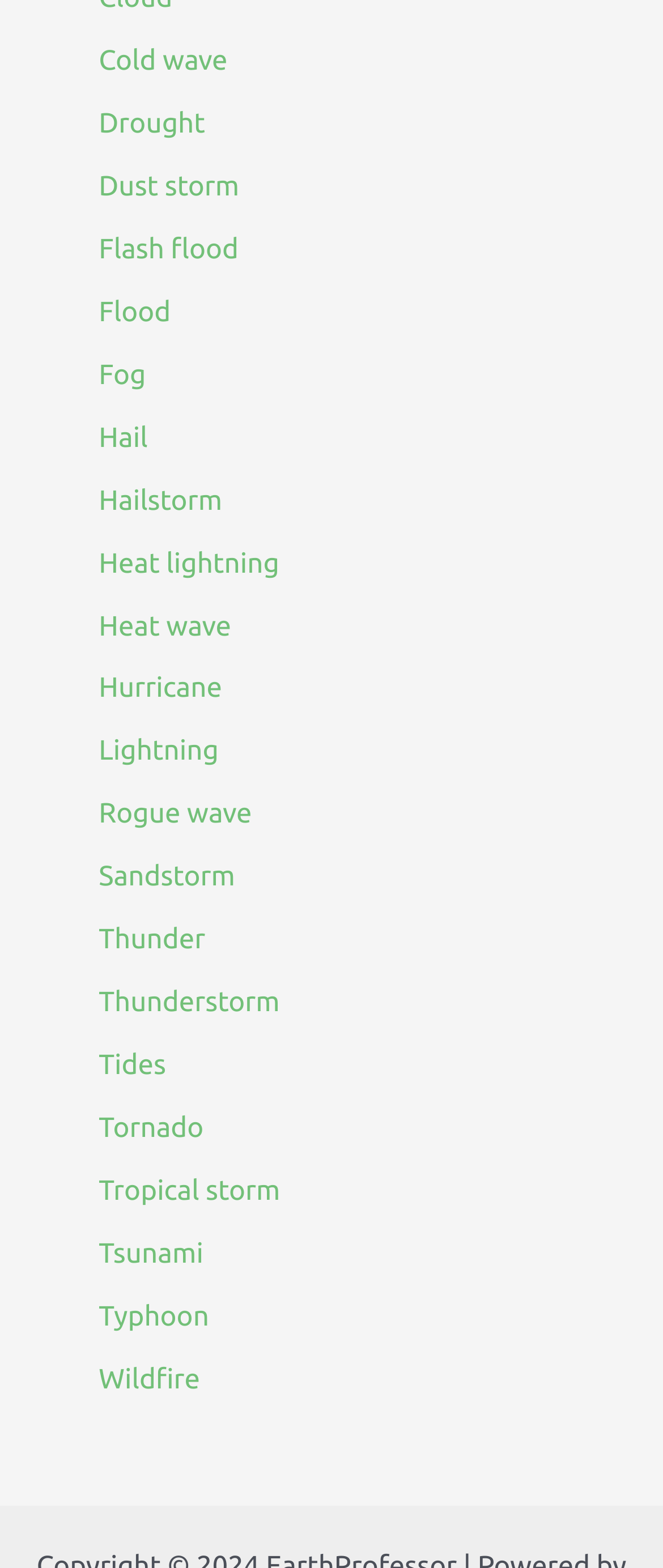Are all natural disasters listed in alphabetical order?
Look at the image and answer the question using a single word or phrase.

Yes